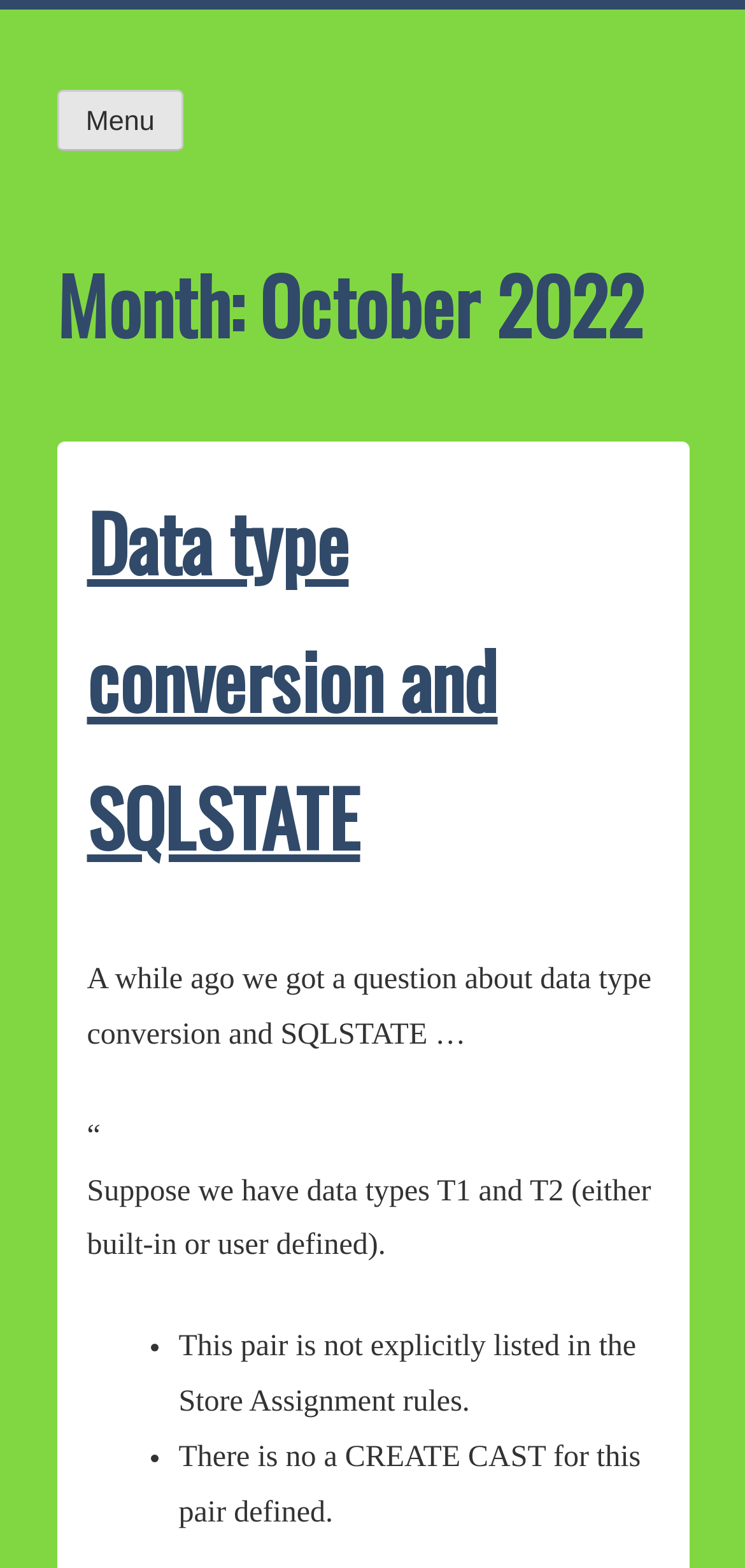Is the menu button expanded?
Look at the image and construct a detailed response to the question.

The answer can be found in the button element 'Menu' which has an attribute 'expanded' set to False.